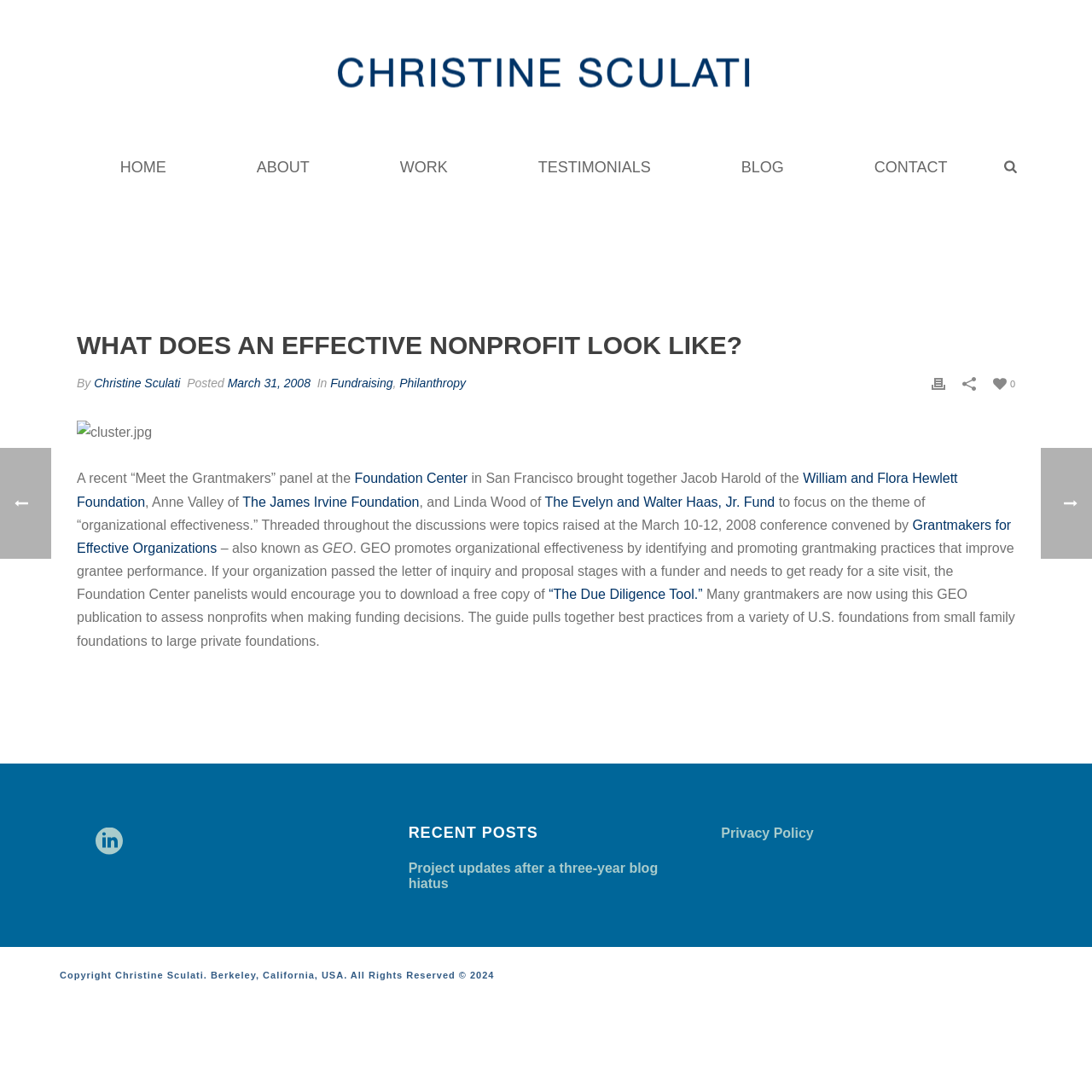Predict the bounding box coordinates of the area that should be clicked to accomplish the following instruction: "Click the 'HOME' link". The bounding box coordinates should consist of four float numbers between 0 and 1, i.e., [left, top, right, bottom].

[0.069, 0.134, 0.194, 0.175]